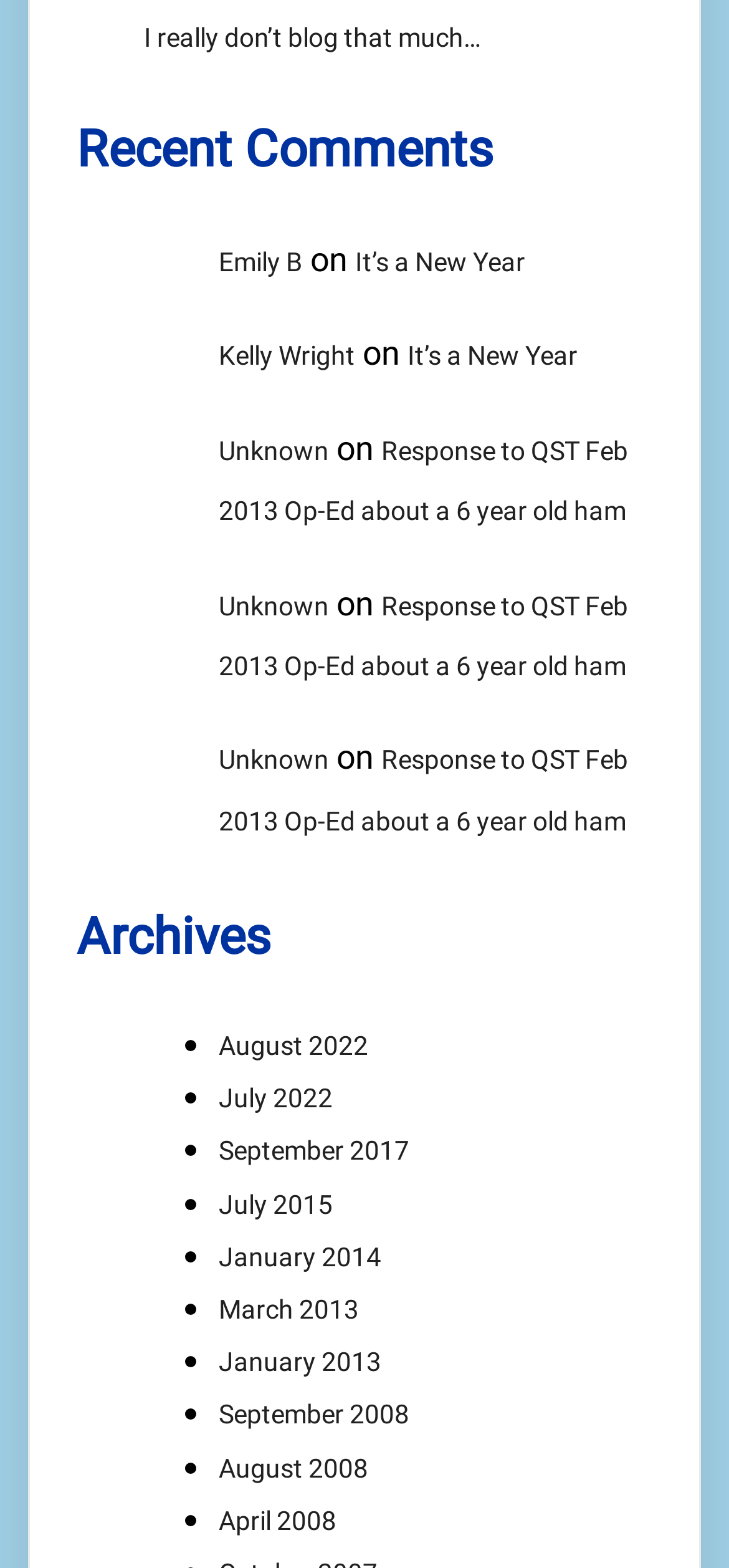Please find the bounding box coordinates for the clickable element needed to perform this instruction: "Check archives for August 2022".

[0.3, 0.657, 0.505, 0.676]